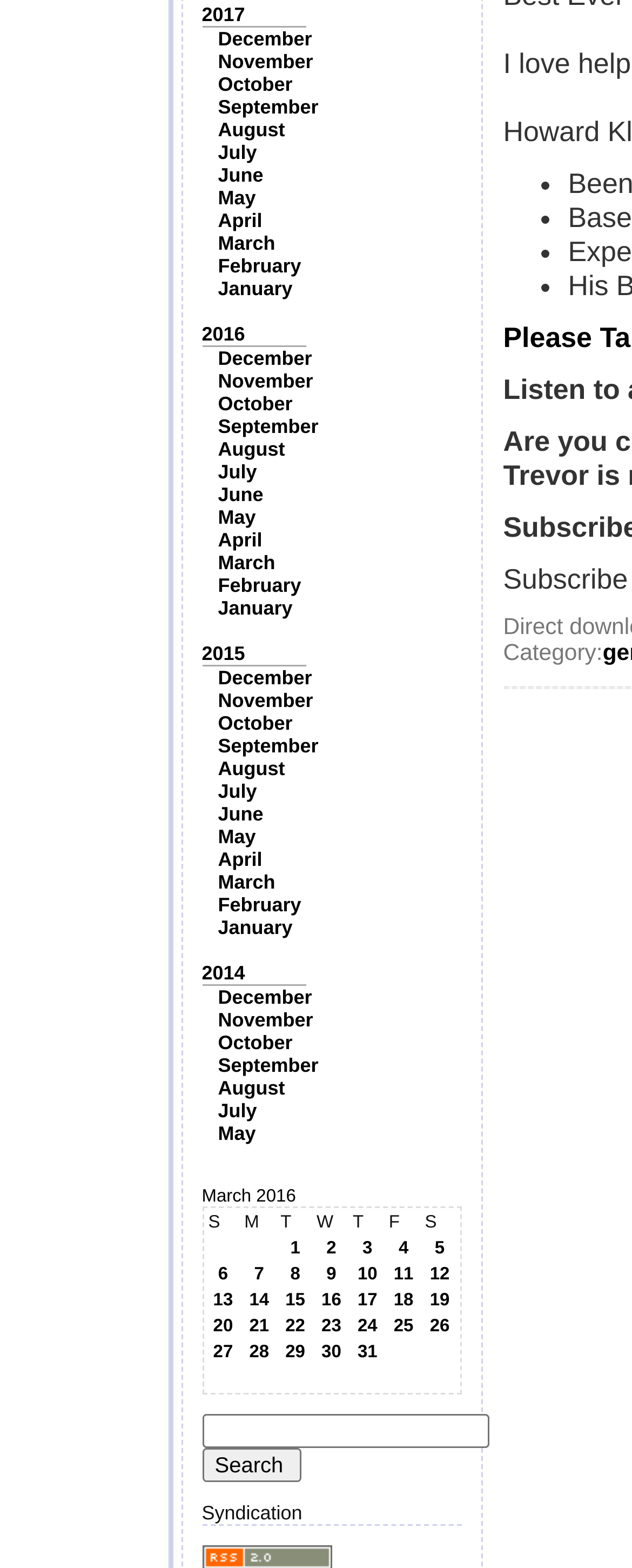How many links are in the table?
Provide a detailed answer to the question using information from the image.

There are 9 links in the table, which are '1', '2', '3', '4', '5', '6', '7', '8', and '9', each located in a separate gridcell.